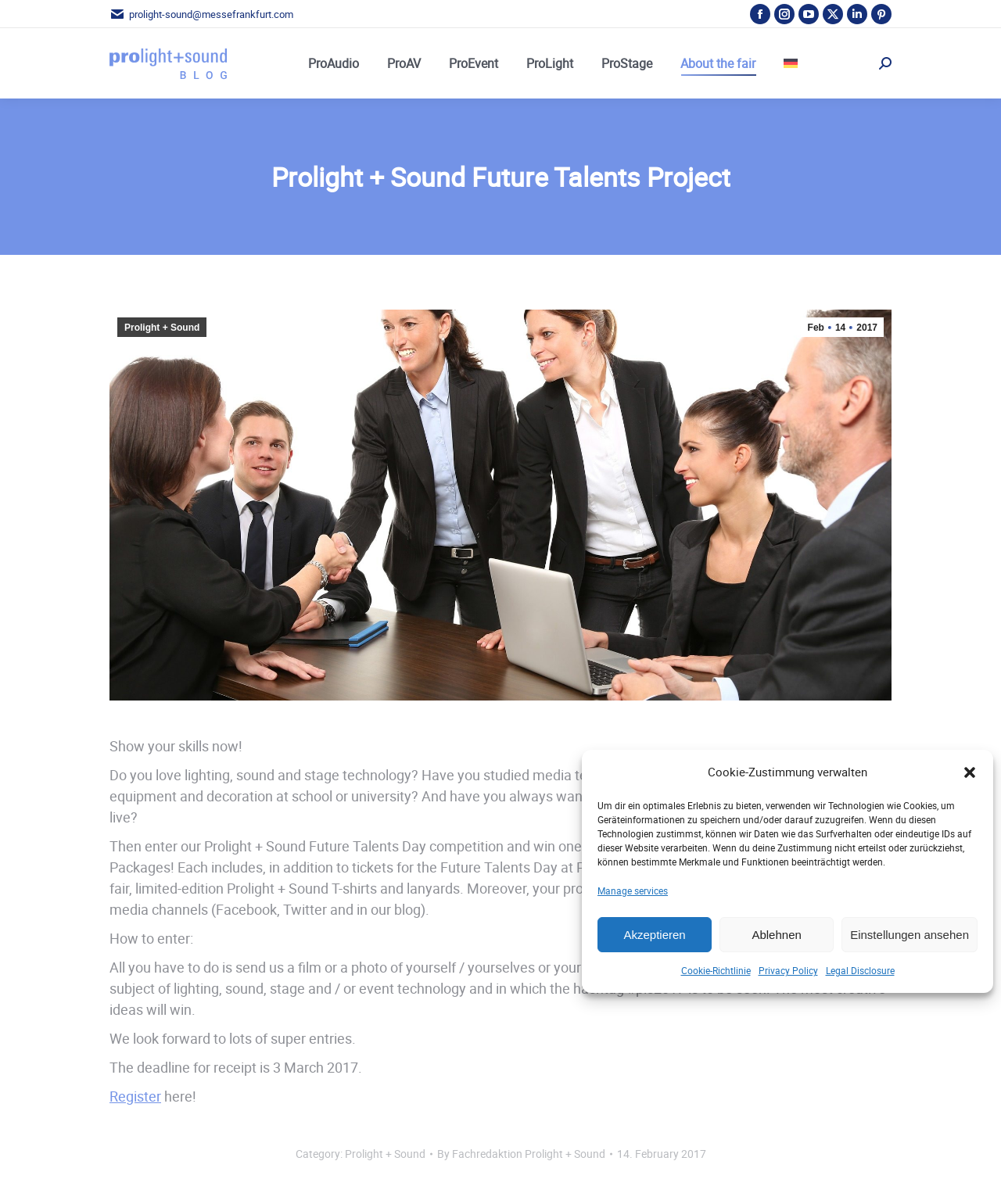Generate a comprehensive description of the webpage.

The webpage is about the Prolight + Sound Future Talents Project, a competition for students and young professionals in the field of lighting, sound, and stage technology. At the top of the page, there is a dialog box for managing cookie consent, with buttons to accept, decline, or view settings. Below this, there are social media links to Facebook, Instagram, YouTube, and other platforms.

The main content of the page is divided into sections. On the left side, there are links to different categories, including ProAudio, ProAV, ProEvent, and ProLight. On the right side, there is a search bar and a link to the German version of the website.

The main section of the page is dedicated to the Future Talents Project. There is a heading with the project title, followed by a brief introduction and a call to action to enter the competition. The competition rules are explained in detail, including the requirement to submit a film or photo that creatively interprets the subject of lighting, sound, stage, and/or event technology, using the hashtag #pls2017. The deadline for submission is March 3, 2017.

There are several images on the page, including a logo for the Prolight + Sound Blog and an image related to the Future Talents Day. At the bottom of the page, there is a link to register for the competition, as well as links to the category and author of the post.